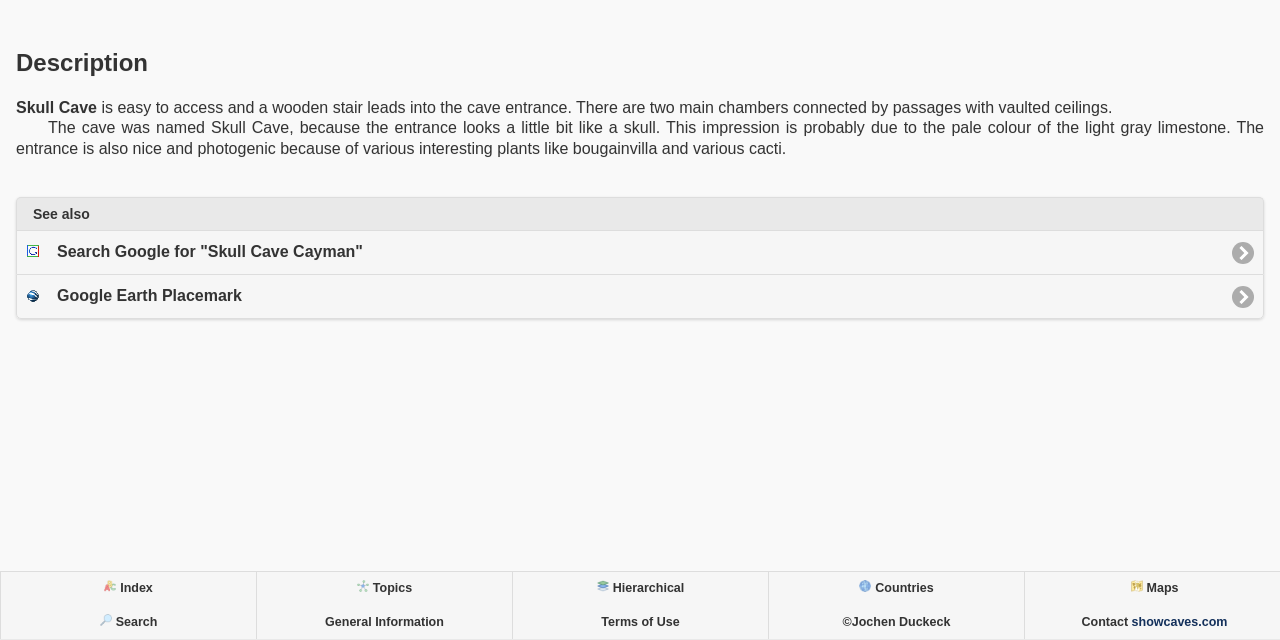Please locate the UI element described by "Beauty queens" and provide its bounding box coordinates.

None